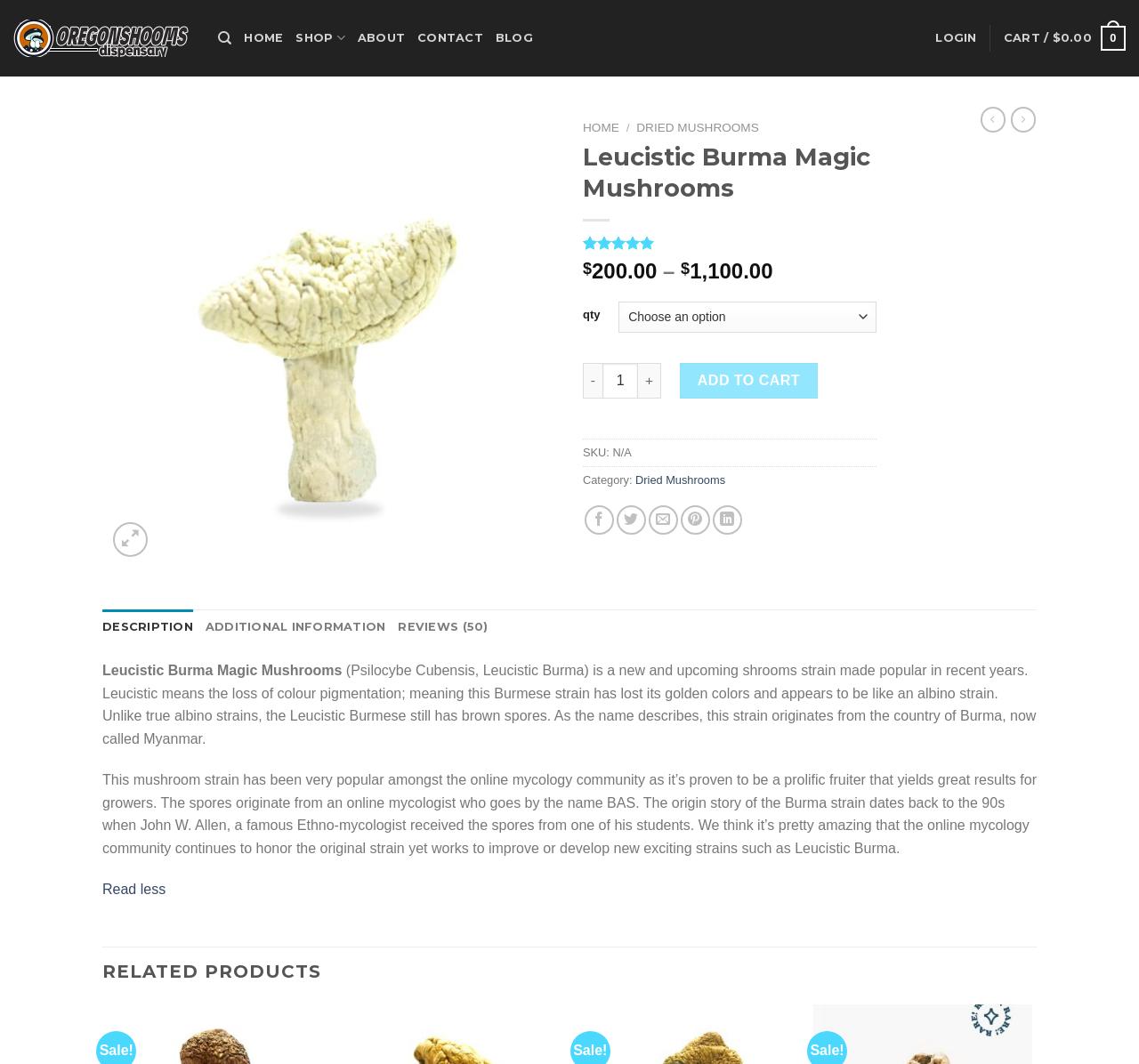Could you find the bounding box coordinates of the clickable area to complete this instruction: "Search for products"?

[0.191, 0.02, 0.203, 0.052]